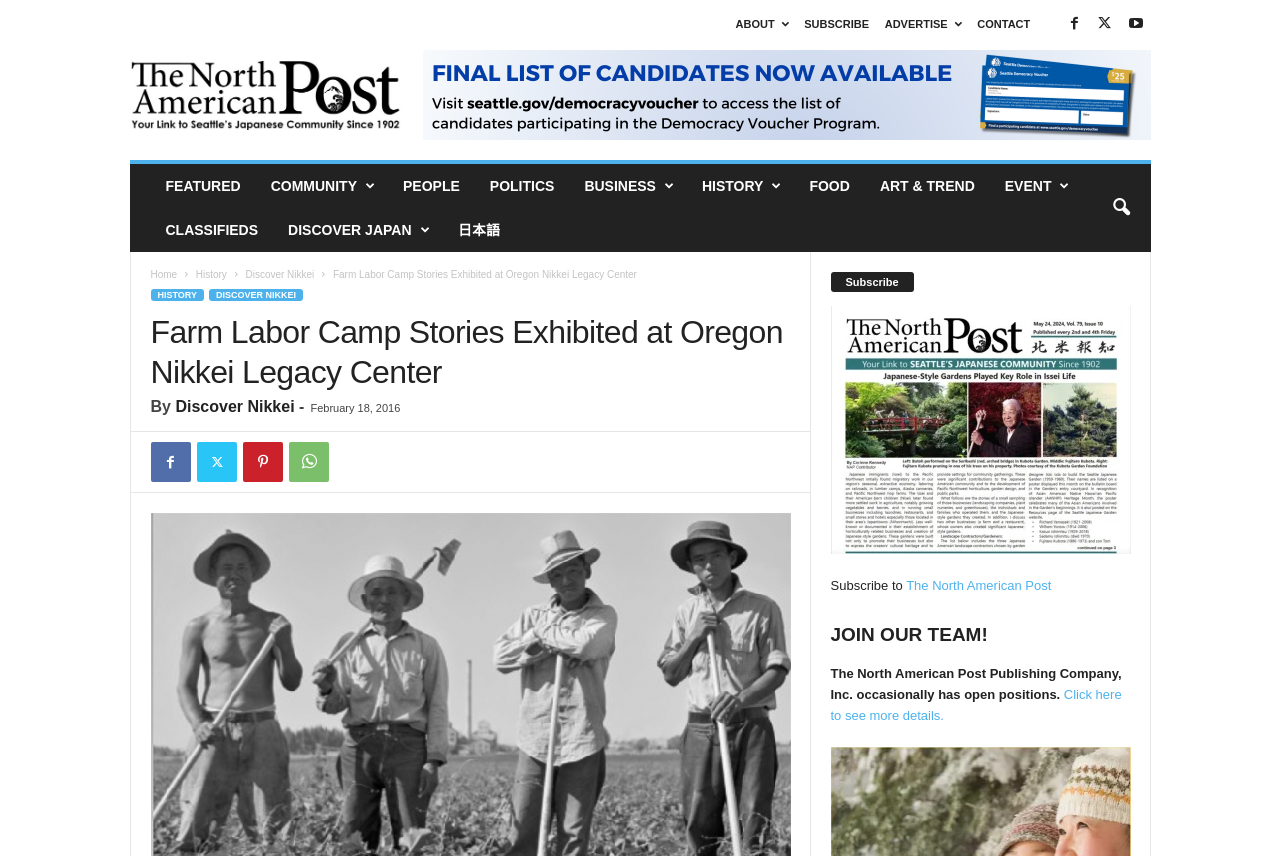What is the name of the community news?
Use the screenshot to answer the question with a single word or phrase.

North American Post